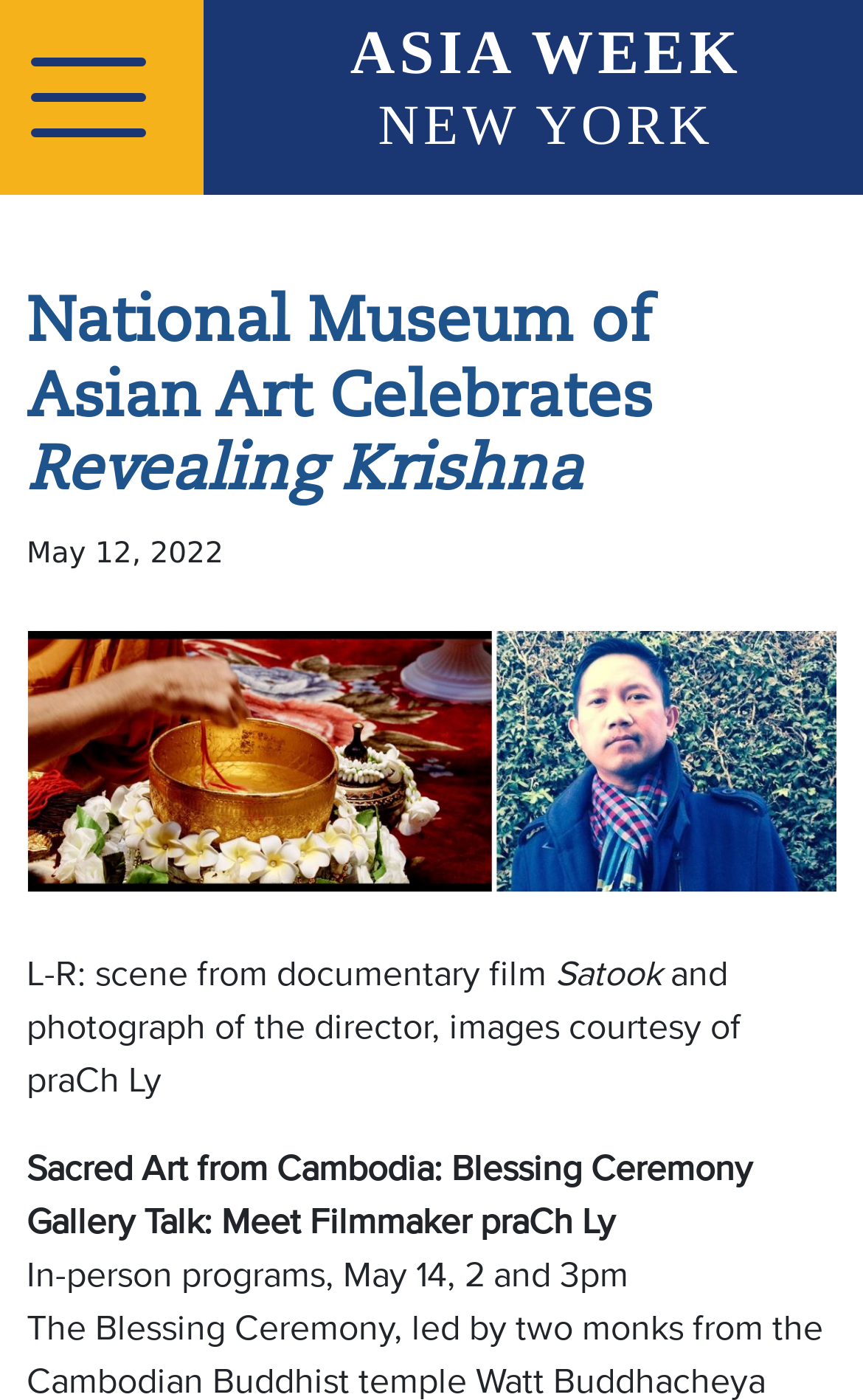Using details from the image, please answer the following question comprehensively:
What is the time of the in-person programs?

The webpage mentions in-person programs, and the text 'In-person programs, May 14, 2 and 3pm' suggests that the time of the in-person programs is 2 and 3pm.